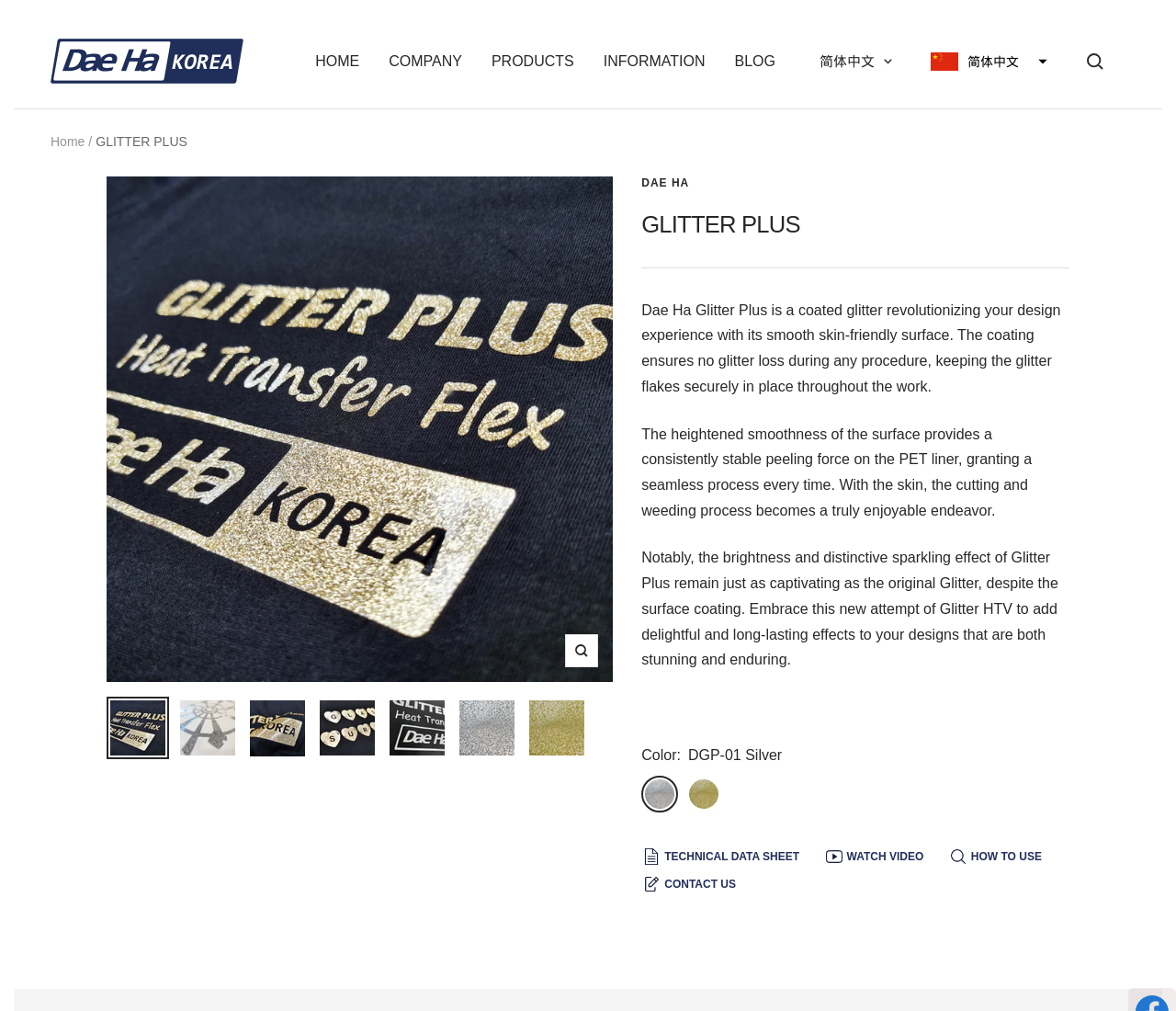Please provide a one-word or short phrase answer to the question:
What is the effect of the glitter on the design experience?

Revolutionizing